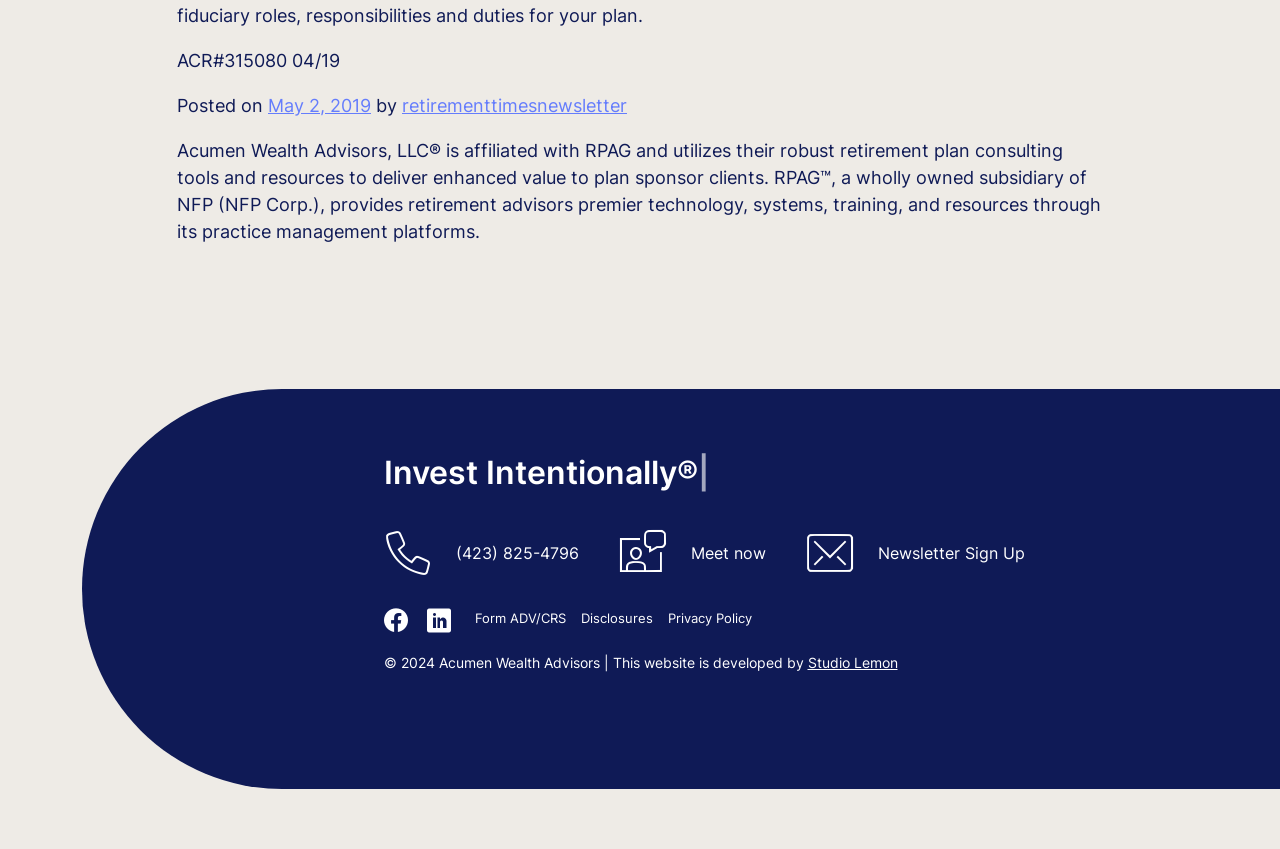Locate the bounding box coordinates of the element that should be clicked to execute the following instruction: "View newsletter".

[0.686, 0.637, 0.8, 0.665]